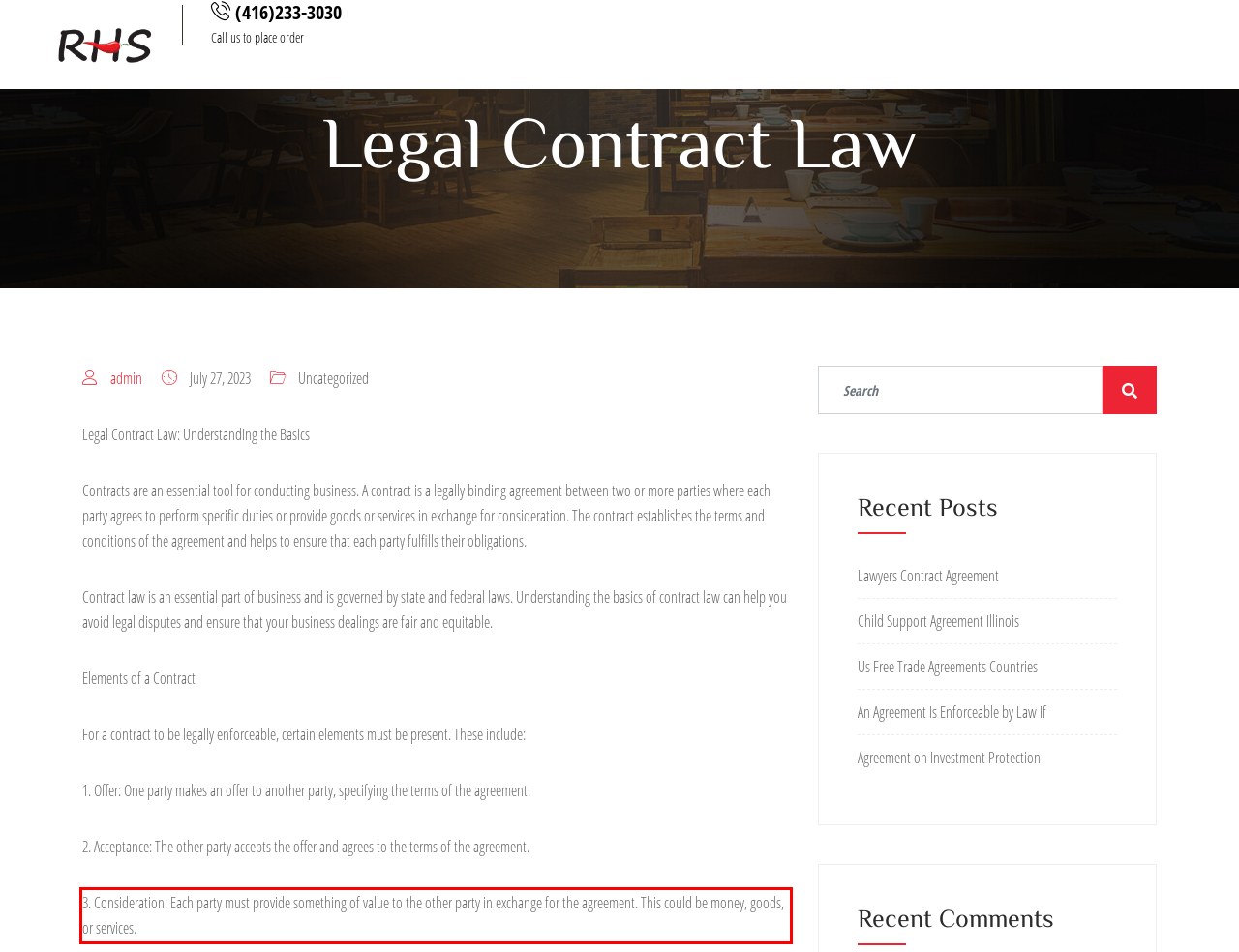Identify the red bounding box in the webpage screenshot and perform OCR to generate the text content enclosed.

3. Consideration: Each party must provide something of value to the other party in exchange for the agreement. This could be money, goods, or services.